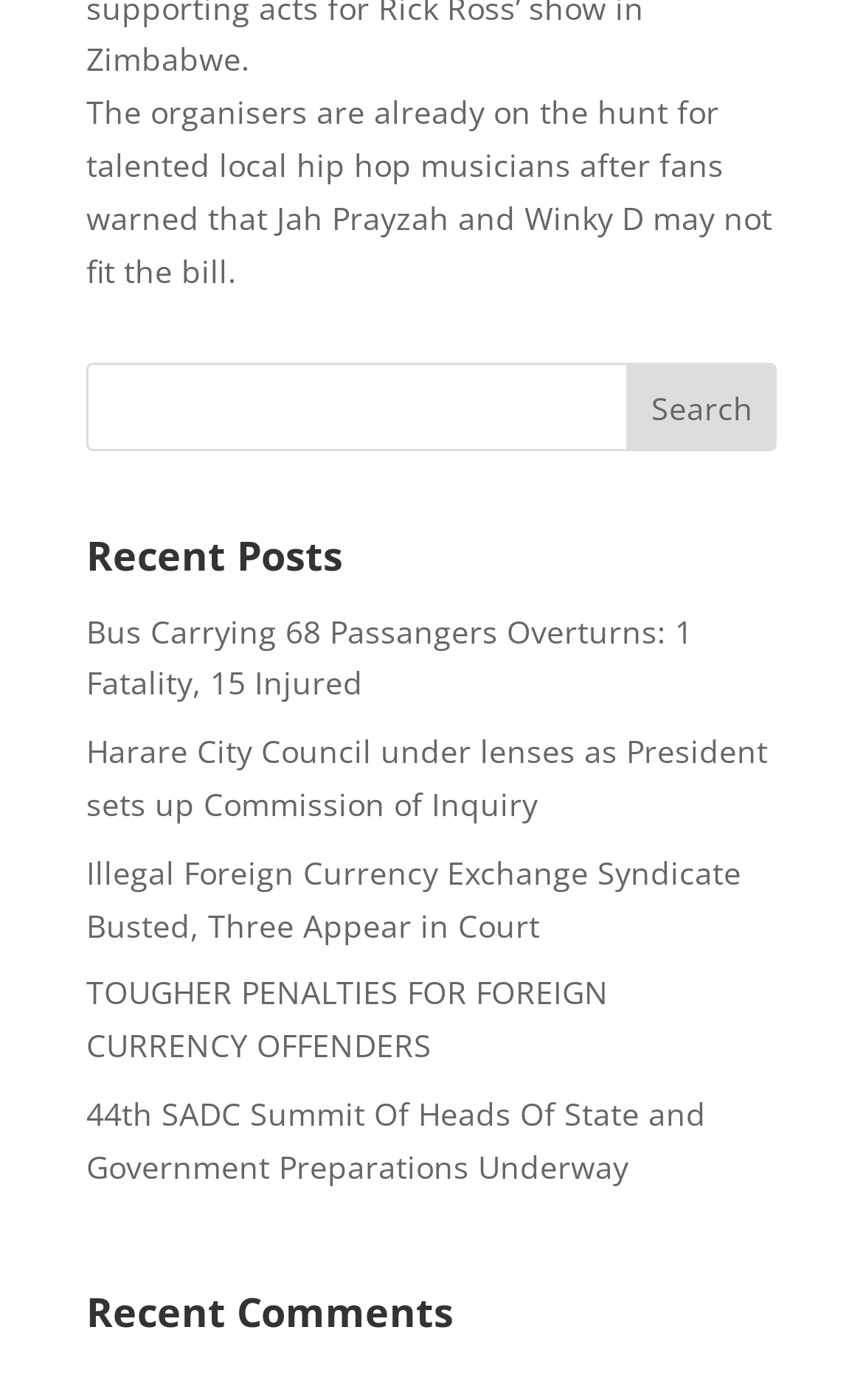Is there a search function on the page?
Refer to the image and provide a one-word or short phrase answer.

Yes